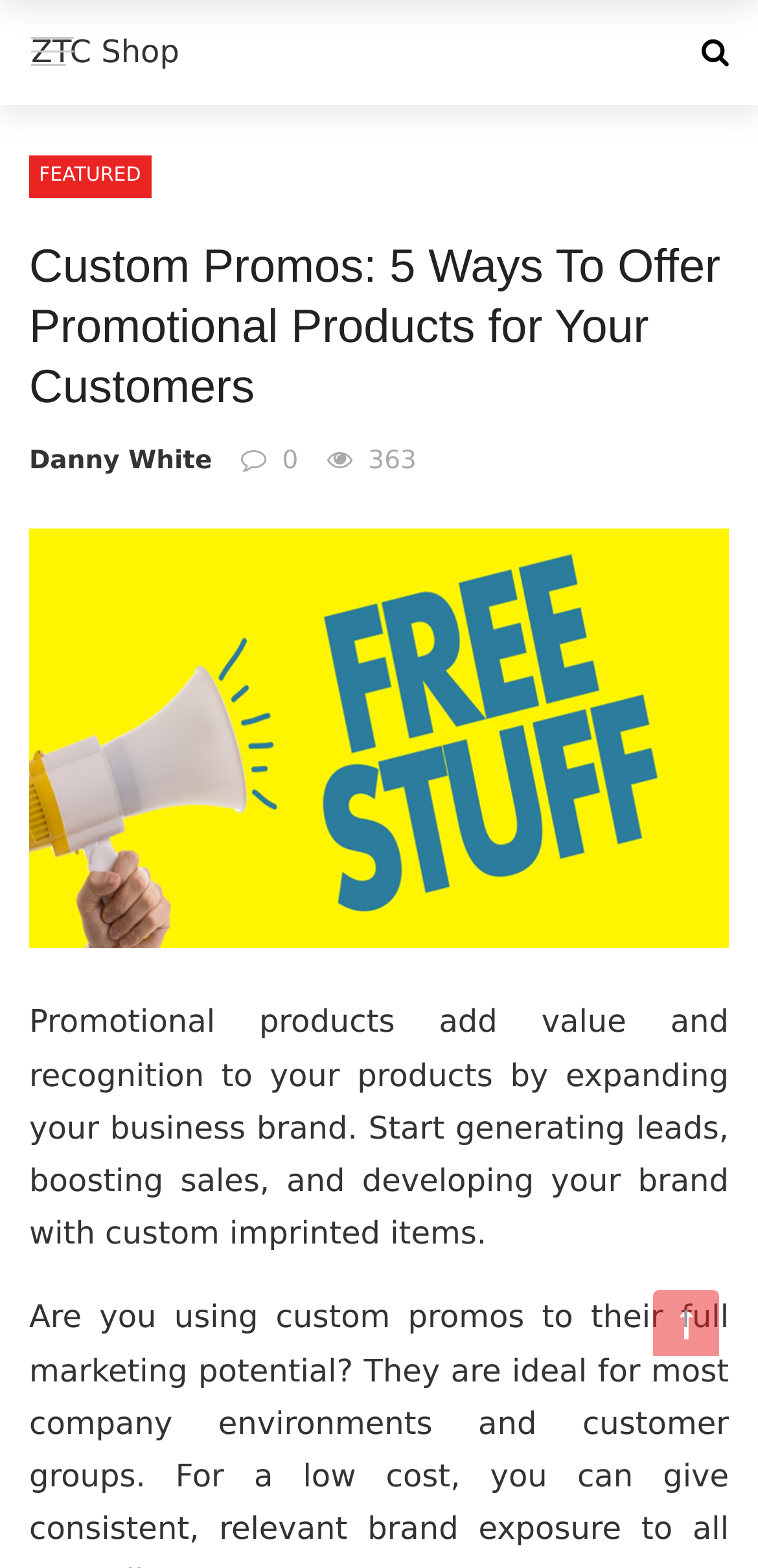Highlight the bounding box of the UI element that corresponds to this description: "parent_node: ZTC Shop".

[0.041, 0.024, 0.097, 0.043]